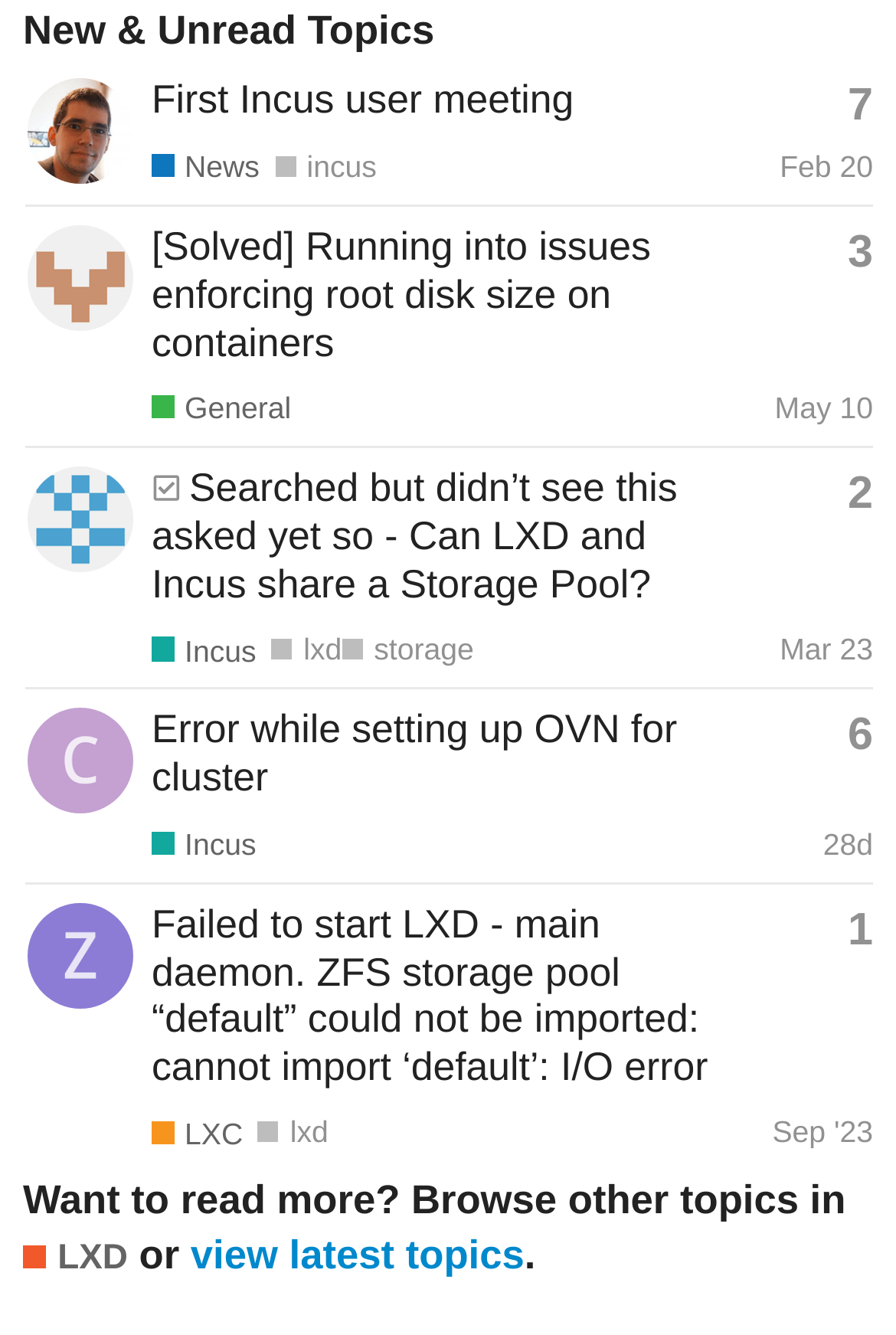Locate the bounding box coordinates of the clickable region necessary to complete the following instruction: "View latest topics". Provide the coordinates in the format of four float numbers between 0 and 1, i.e., [left, top, right, bottom].

[0.213, 0.923, 0.585, 0.957]